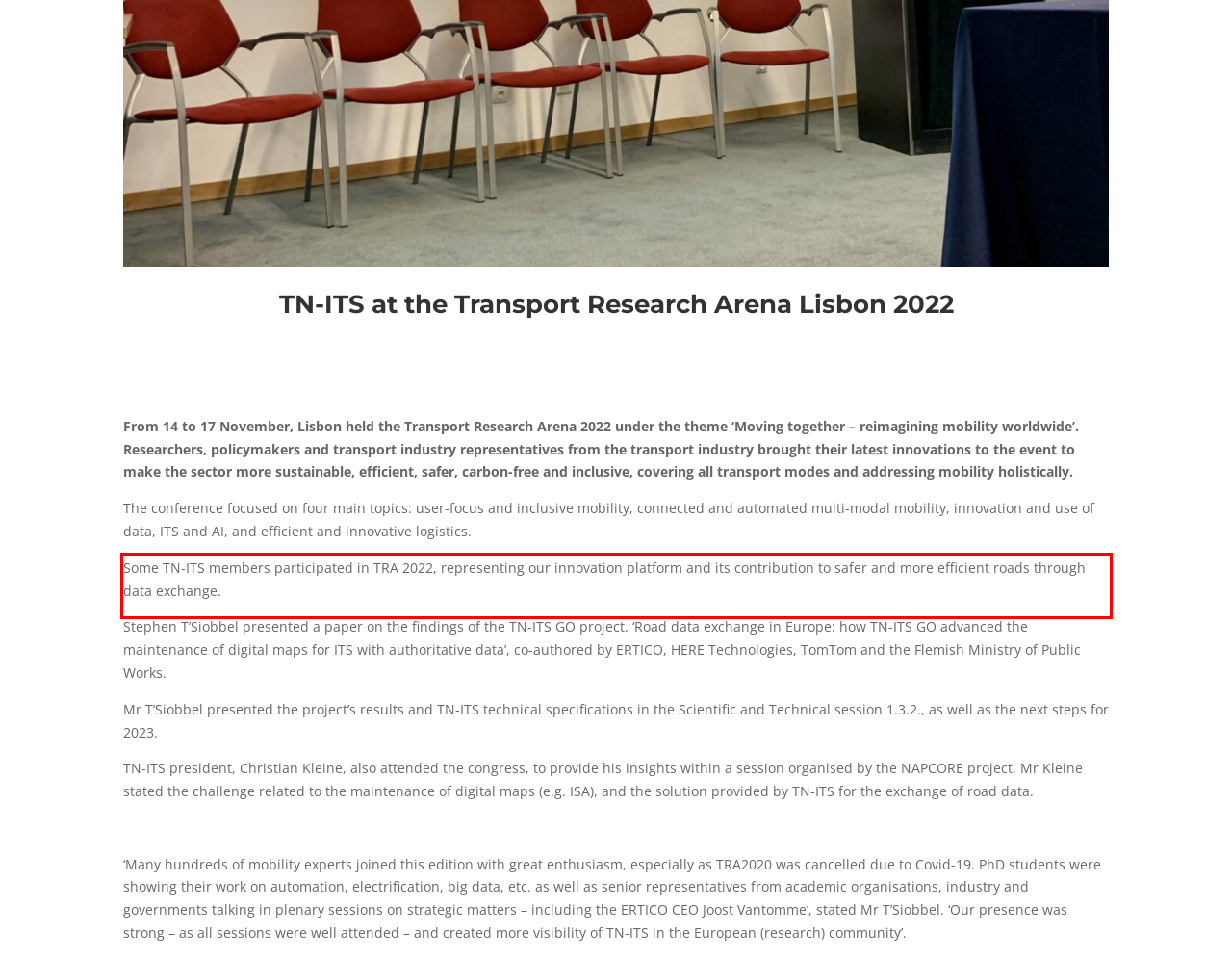You have a webpage screenshot with a red rectangle surrounding a UI element. Extract the text content from within this red bounding box.

Some TN-ITS members participated in TRA 2022, representing our innovation platform and its contribution to safer and more efficient roads through data exchange.